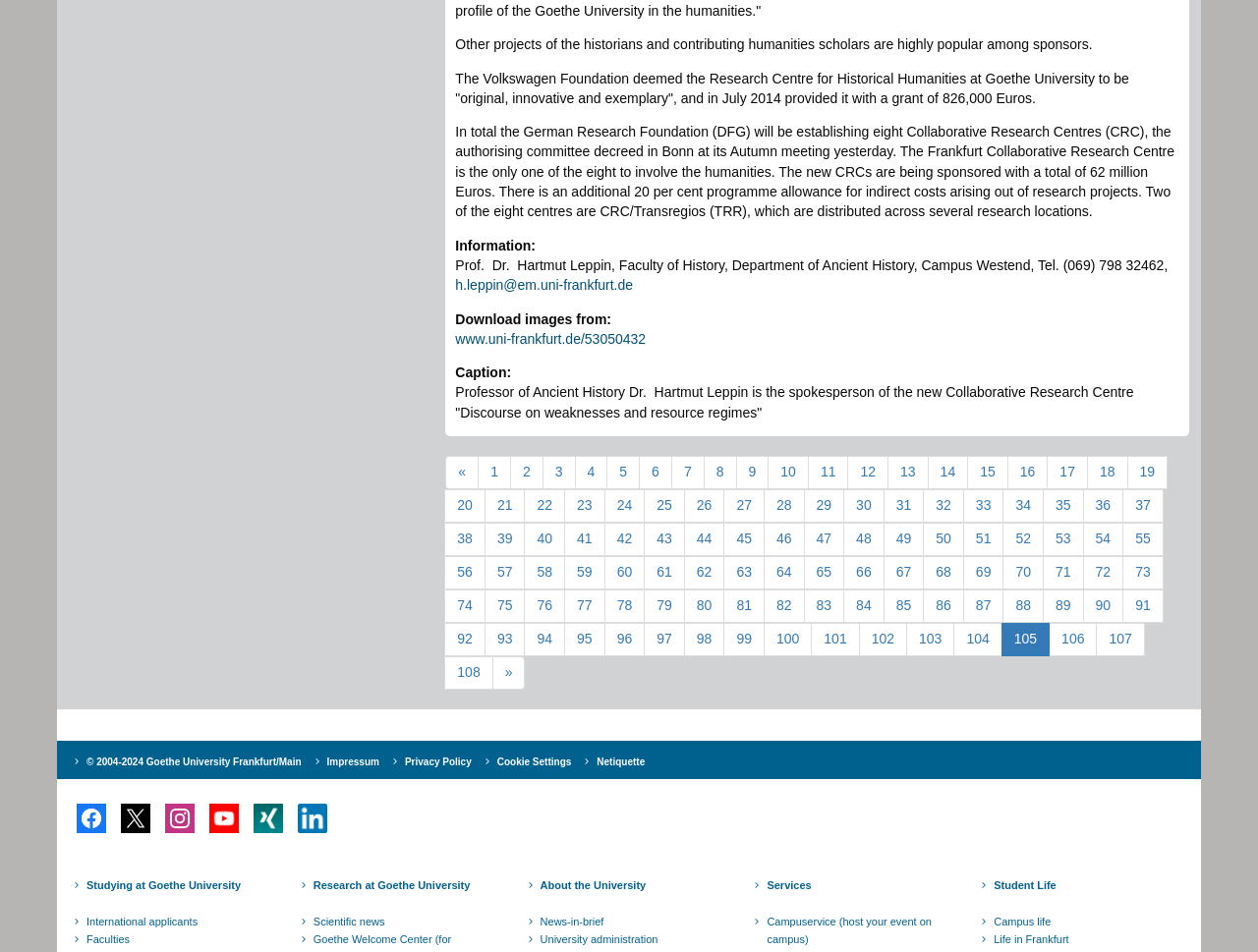How much Euros did the Volkswagen Foundation grant to the Research Centre for Historical Humanities?
Use the image to give a comprehensive and detailed response to the question.

According to the article, the Volkswagen Foundation granted 826,000 Euros to the Research Centre for Historical Humanities at Goethe University.